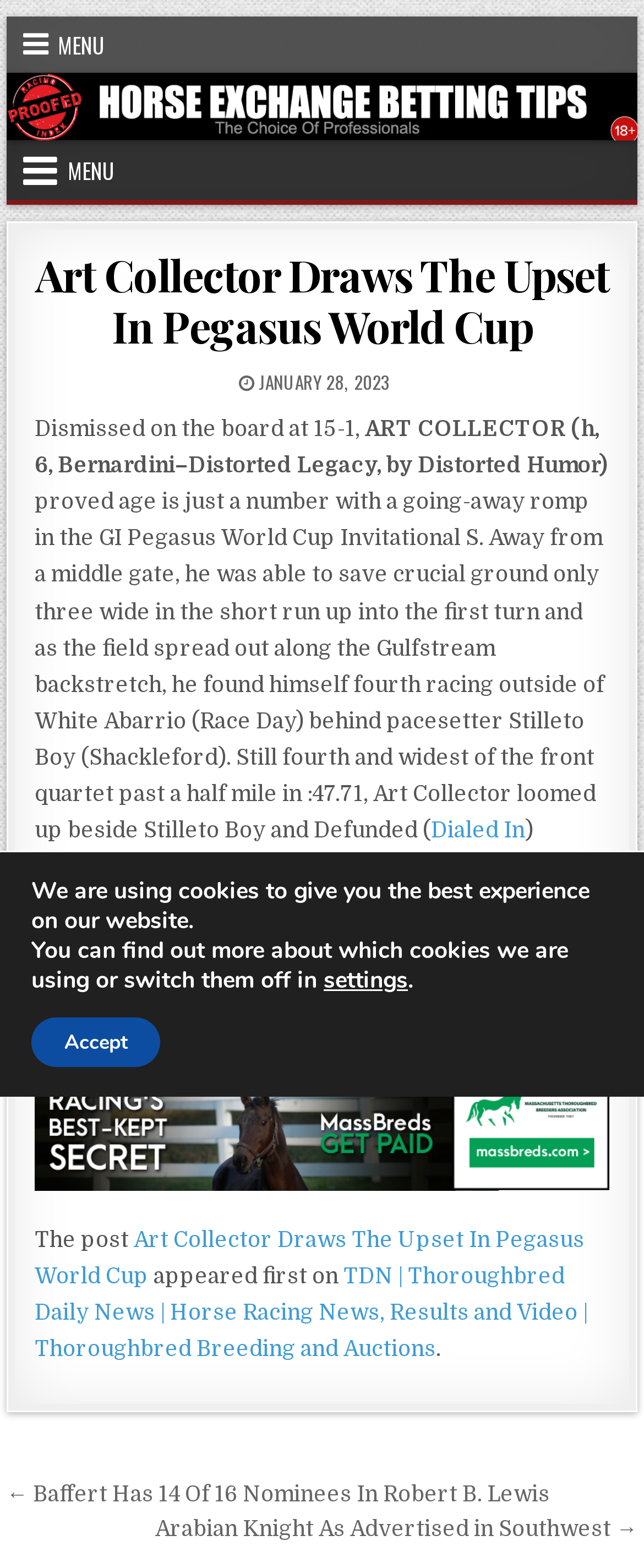Identify the bounding box of the UI element described as follows: "settings". Provide the coordinates as four float numbers in the range of 0 to 1 [left, top, right, bottom].

[0.503, 0.616, 0.633, 0.635]